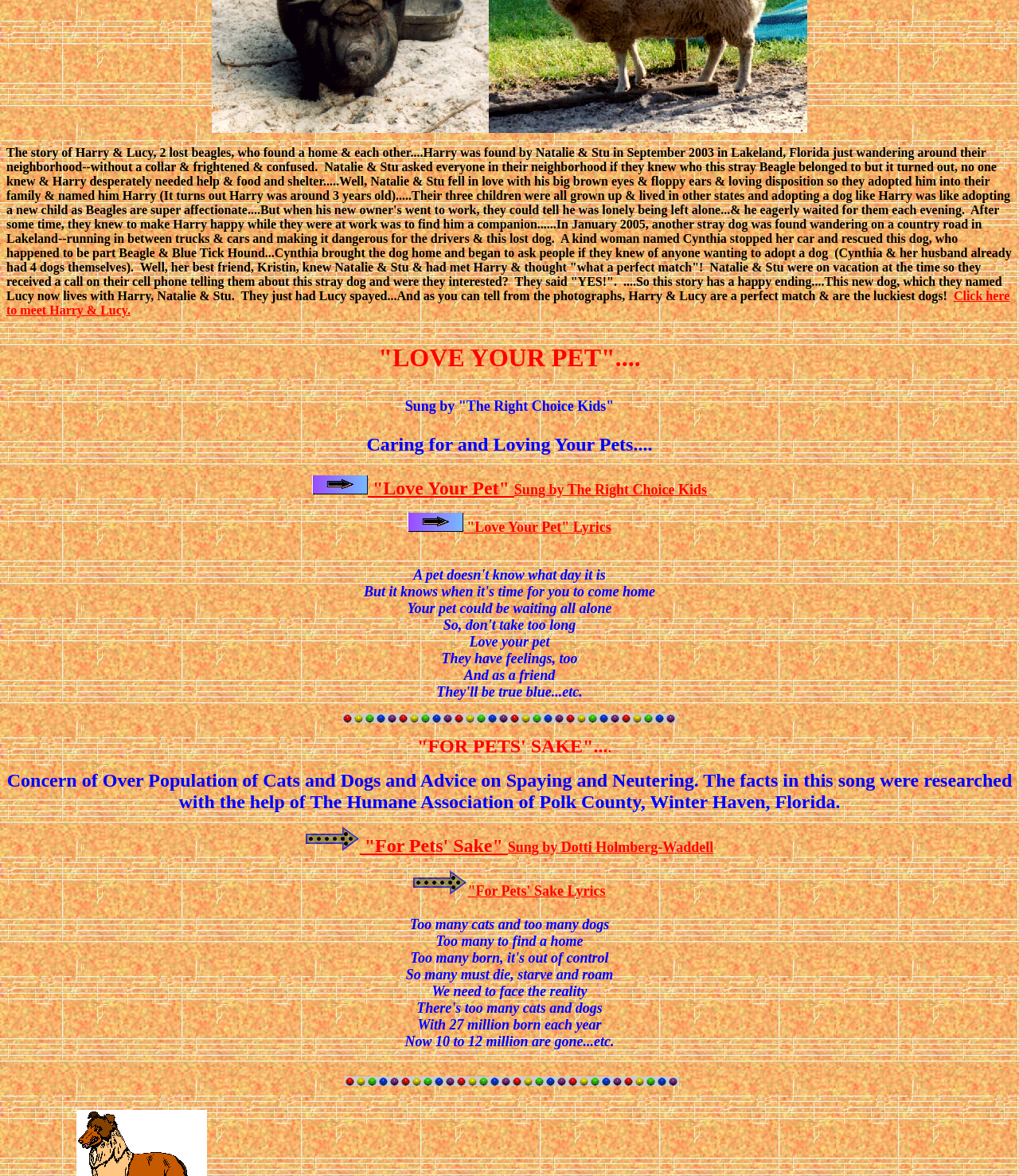Use a single word or phrase to answer the question:
What is the purpose of the song 'Love Your Pet'?

To promote pet care